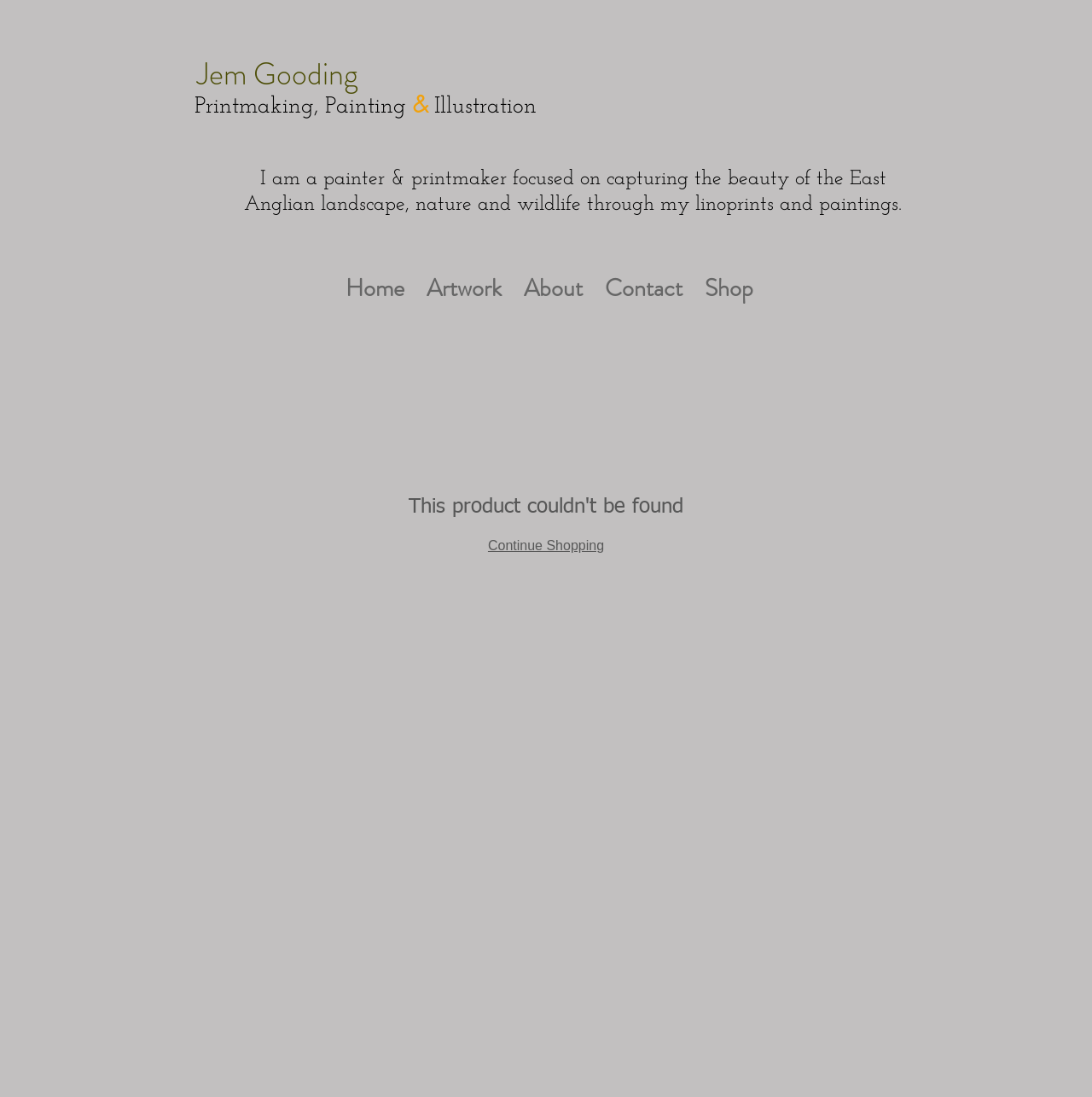Please locate the bounding box coordinates of the element's region that needs to be clicked to follow the instruction: "Click on Continue Shopping". The bounding box coordinates should be provided as four float numbers between 0 and 1, i.e., [left, top, right, bottom].

[0.447, 0.49, 0.553, 0.504]